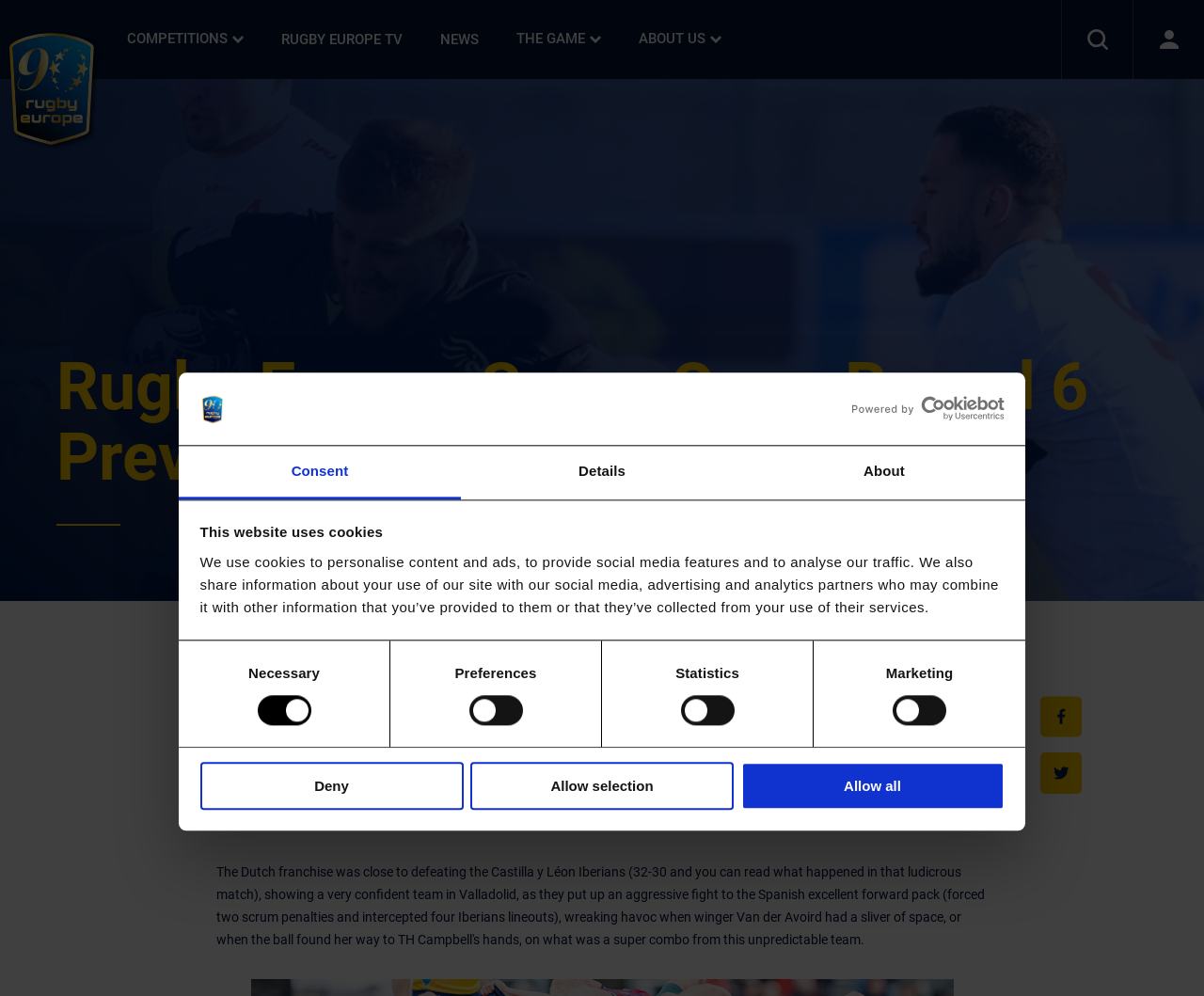Select the bounding box coordinates of the element I need to click to carry out the following instruction: "Search".

[0.882, 0.0, 0.941, 0.079]